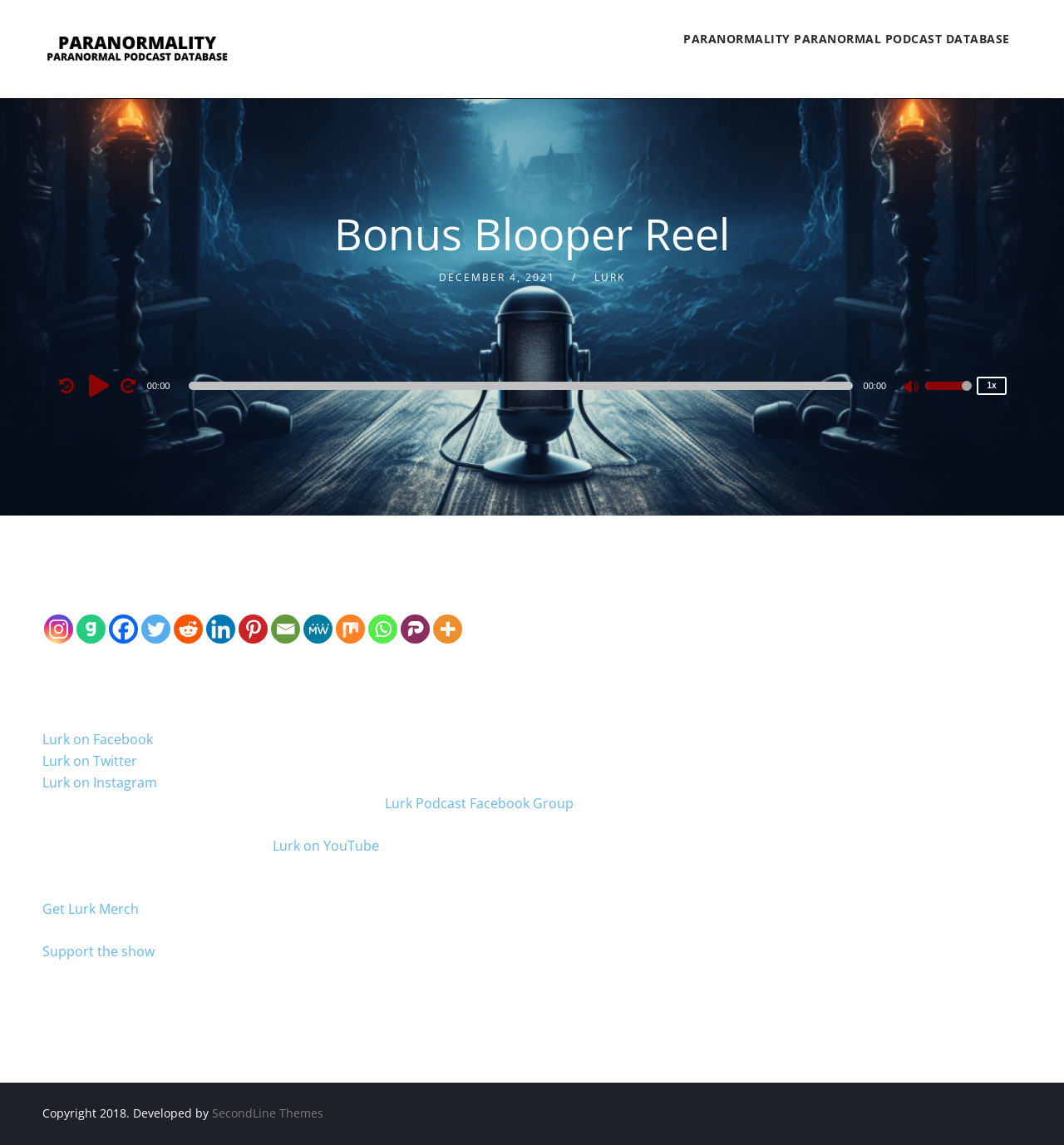Please identify the bounding box coordinates of the element I should click to complete this instruction: 'Play the audio'. The coordinates should be given as four float numbers between 0 and 1, like this: [left, top, right, bottom].

[0.077, 0.321, 0.108, 0.35]